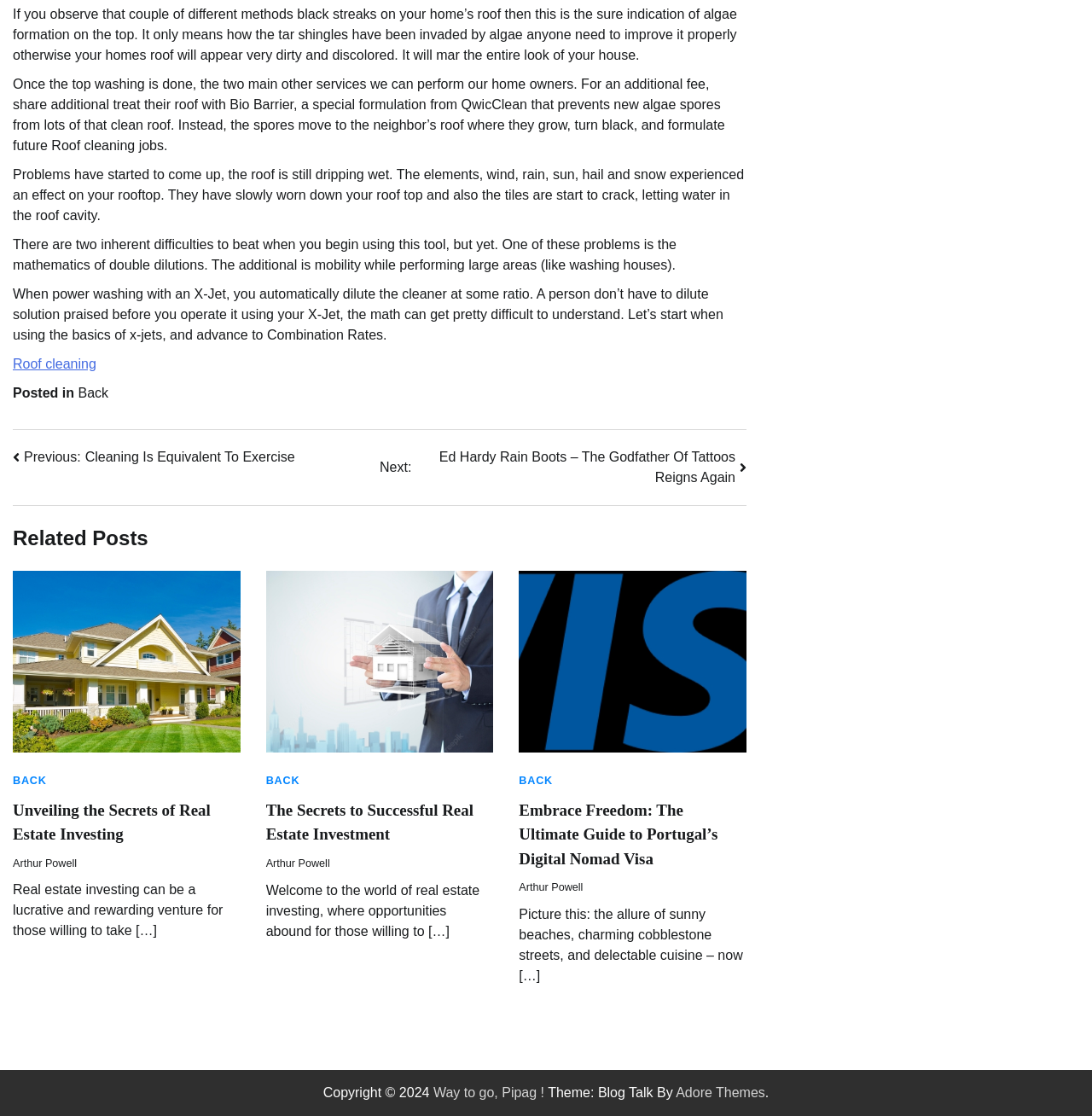Find the UI element described as: "parent_node: Email Address: name="email"" and predict its bounding box coordinates. Ensure the coordinates are four float numbers between 0 and 1, [left, top, right, bottom].

None